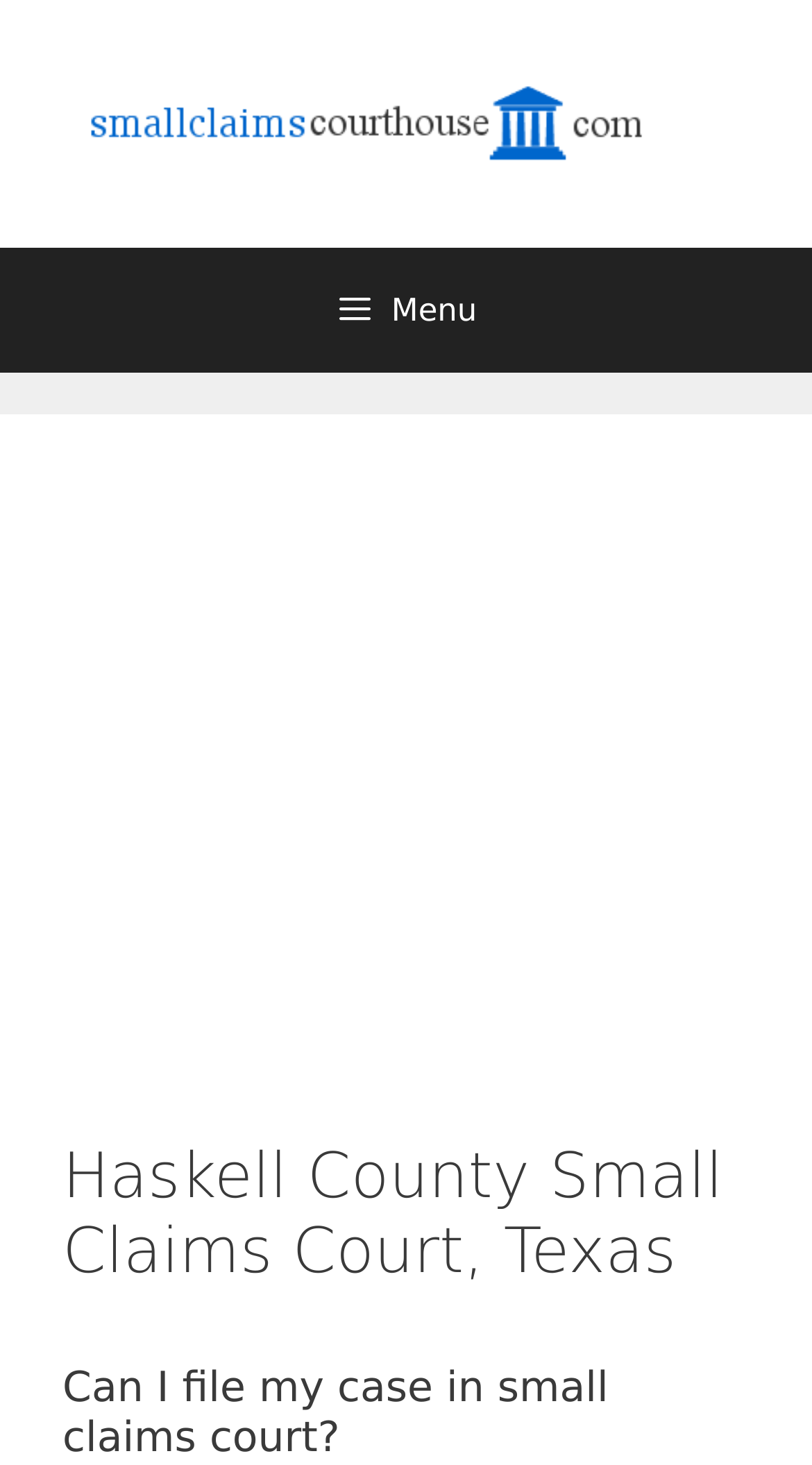Articulate a detailed summary of the webpage's content and design.

The webpage is about Haskell County Small Claims Court in Texas. At the top, there is a link and an image, both labeled "Small Claims Courthouse", positioned side by side, taking up most of the width of the page. Below them, there is a menu button with an icon, located at the top left corner of the page.

The main content of the page is divided into two sections. The first section is an iframe, which takes up most of the page's width and height, and is likely an advertisement. The second section is a header area, which contains two headings. The first heading, "Haskell County Small Claims Court, Texas", is positioned at the top of this section, while the second heading, "Can I file my case in small claims court?", is located below it, near the bottom of the page.

The webpage also provides information about the rules of small claims court, stating that a plaintiff cannot demand more than $10,000 in their action, and that small claims parties can only recover money.